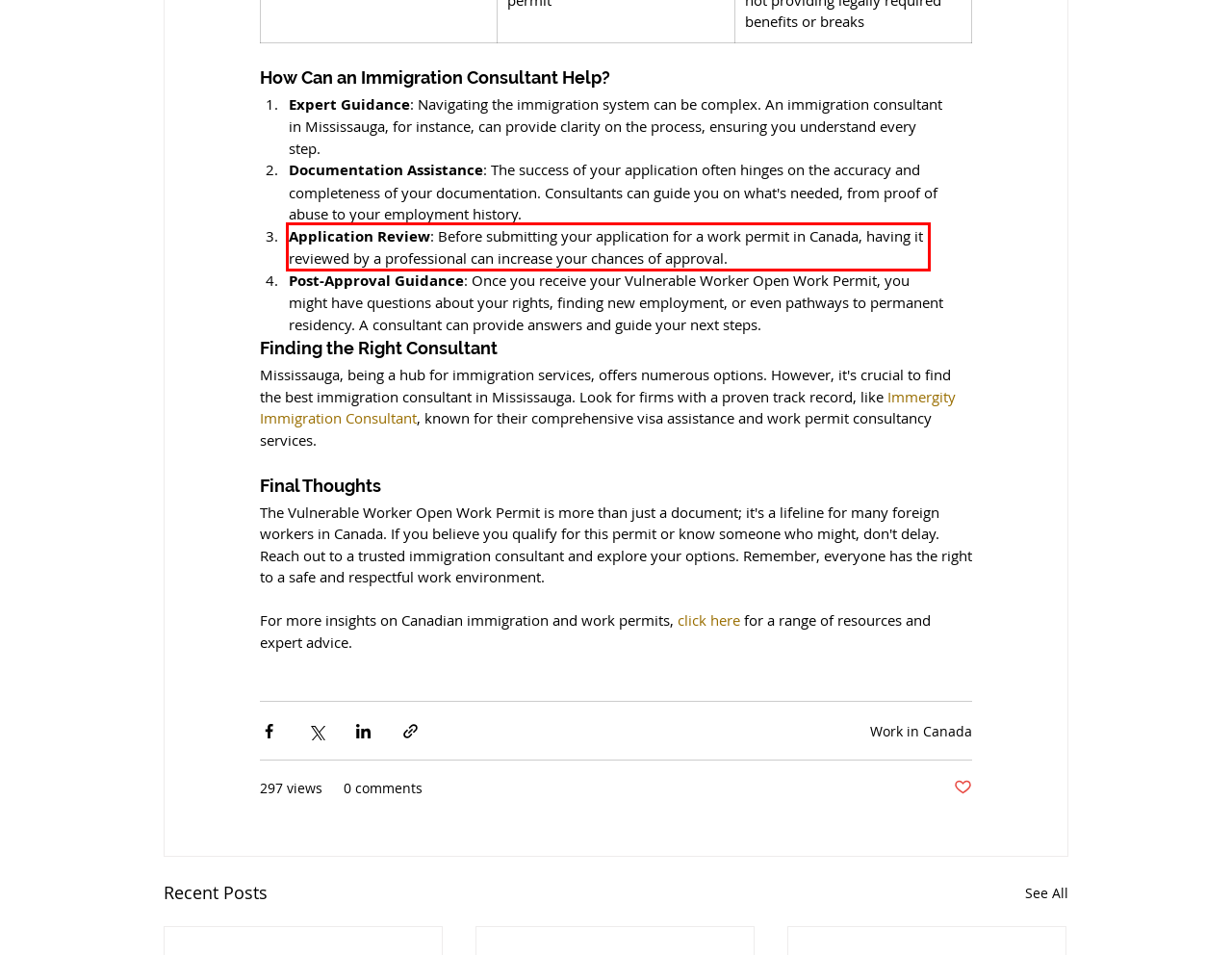You have a screenshot of a webpage with a red bounding box. Use OCR to generate the text contained within this red rectangle.

Application Review: Before submitting your application for a work permit in Canada, having it reviewed by a professional can increase your chances of approval.